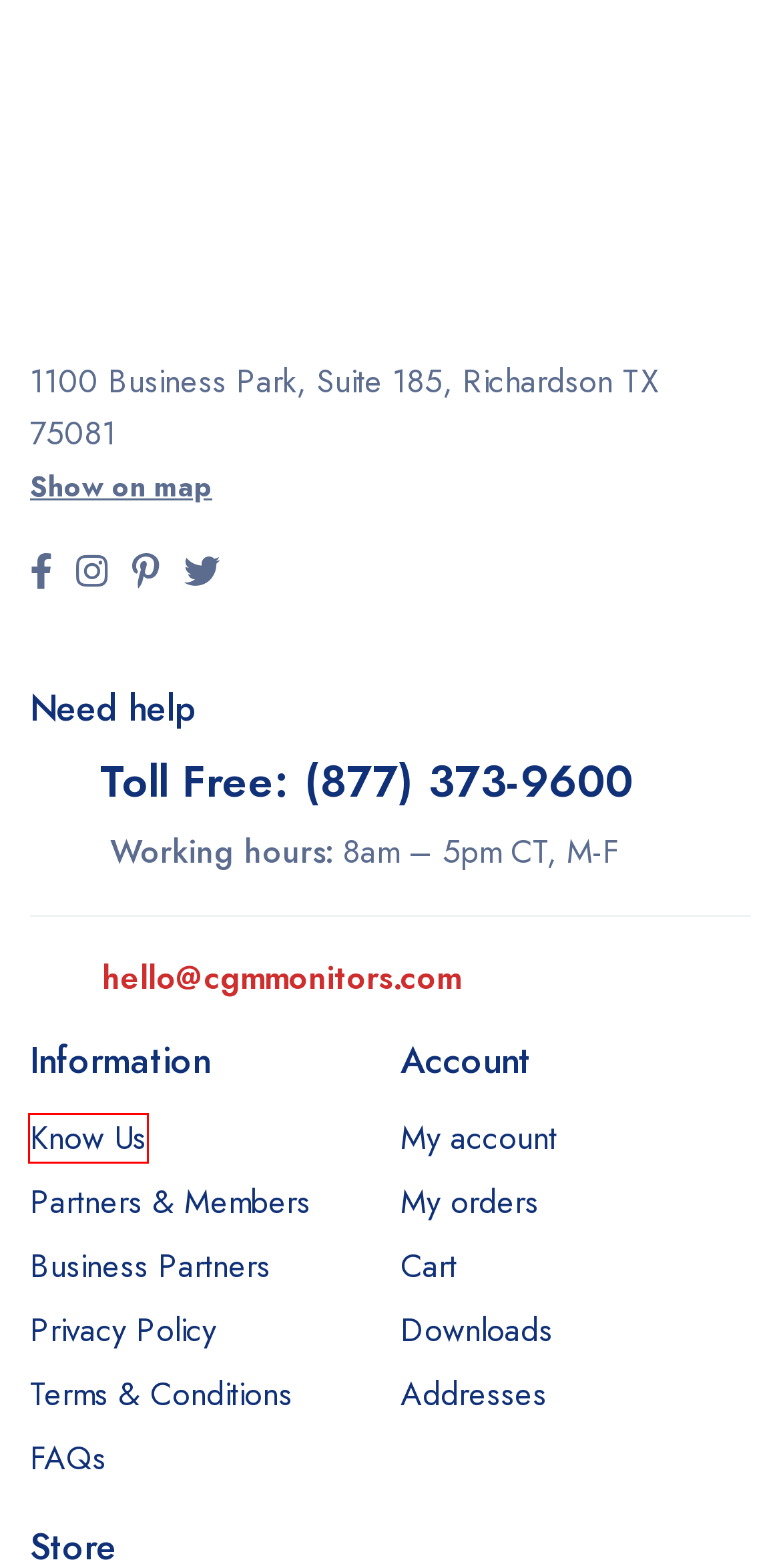Examine the screenshot of a webpage with a red bounding box around an element. Then, select the webpage description that best represents the new page after clicking the highlighted element. Here are the descriptions:
A. Authorized Business Partners | CGM Monitors
B. CGM Monitors | Continuous Glucose Monitoring Devices
C. Our Partners & Members | CGM Monitors
D. FAQs - CGM Monitors
E. Shop CGM Monitors - Best Deals on CGM Devices
F. Shopping cart - CGM Monitors
G. Know Us - CGM Monitors
H. Term and Conditions | CGM Monitors

G